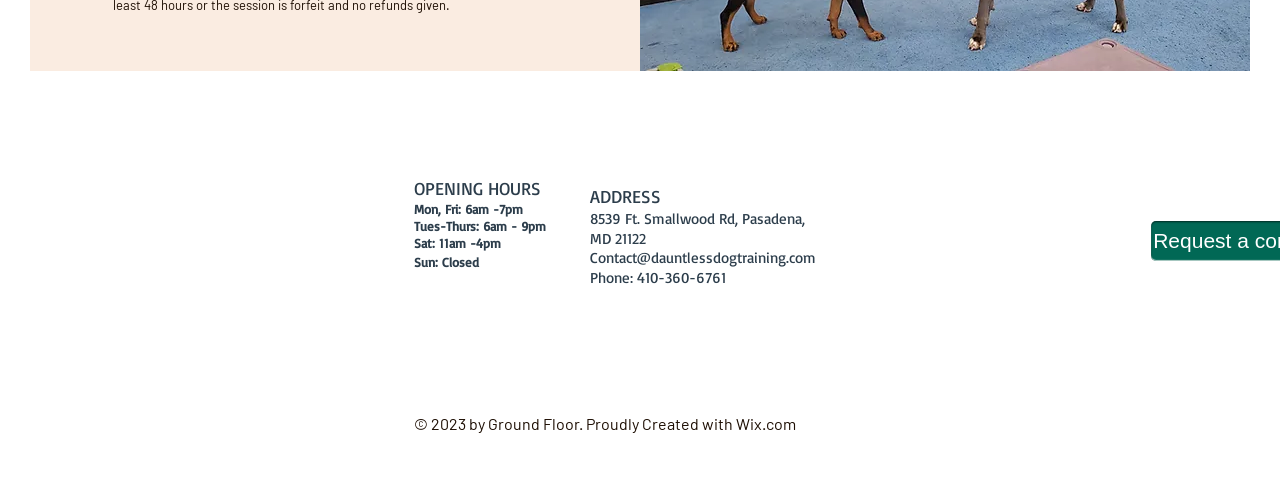Identify the bounding box for the UI element that is described as follows: "parent_node: OPENING HOURS".

[0.653, 0.282, 0.879, 0.719]